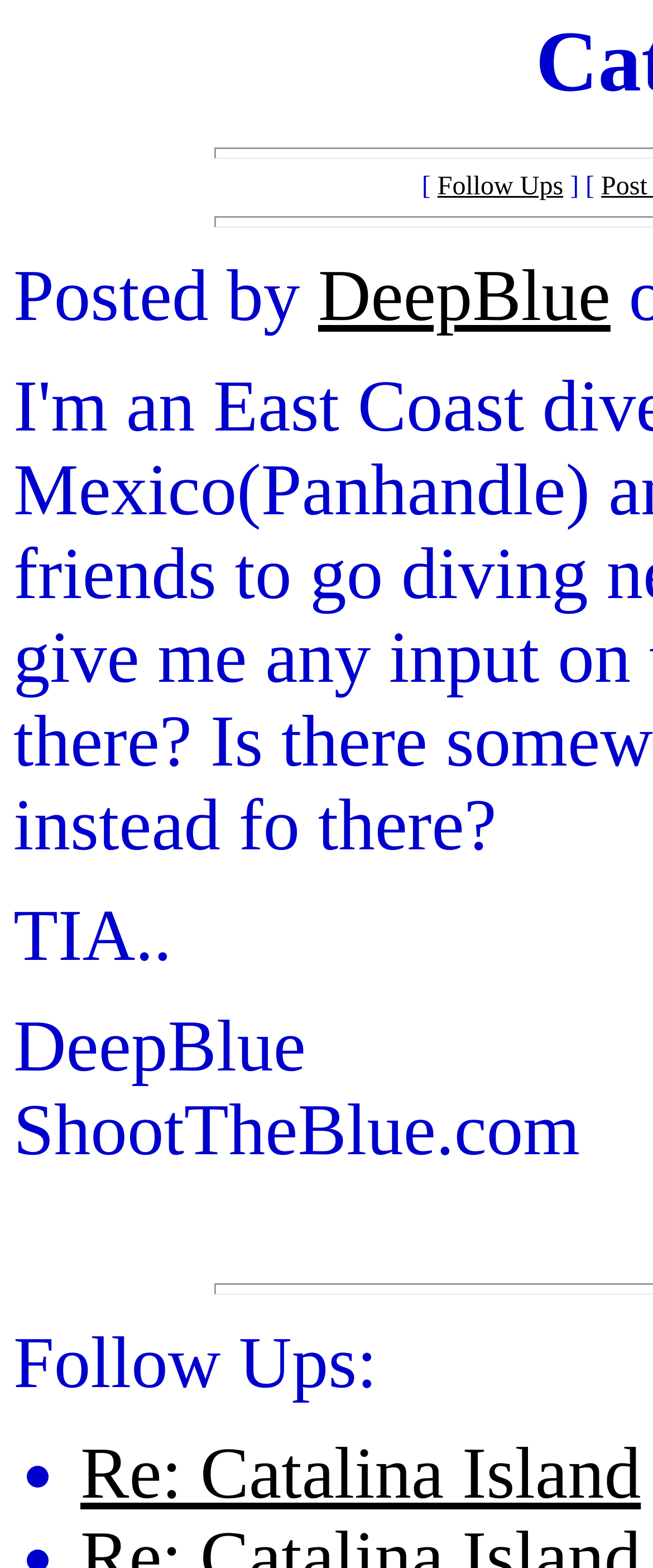What is the symbol used to mark the list item?
Refer to the image and provide a detailed answer to the question.

I found the answer by looking at the list item and the symbol used to mark it, which is '•'. This symbol is commonly used to mark list items, and in this case, it is used to mark the follow-up discussion.